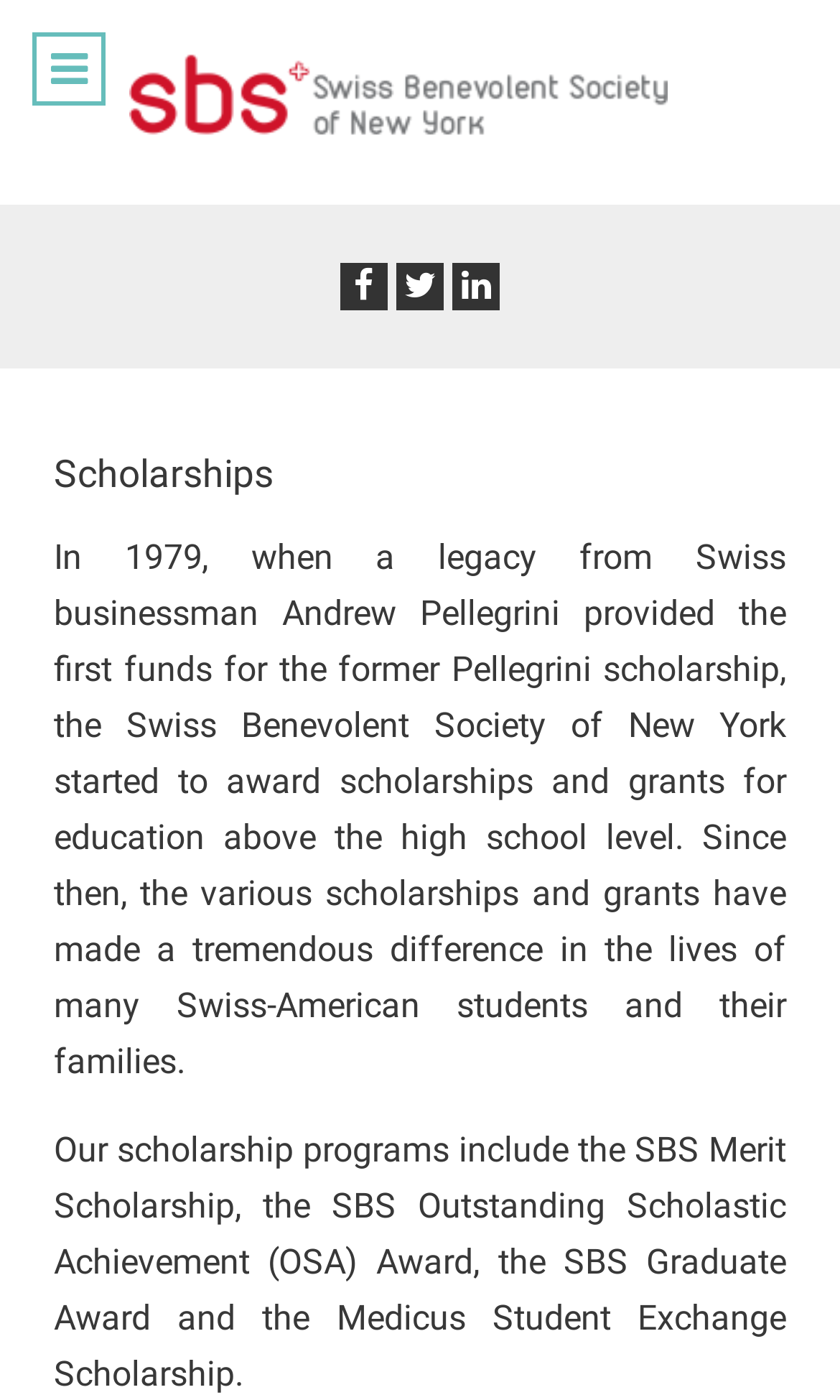What is the name of the section on this webpage?
Please answer using one word or phrase, based on the screenshot.

Scholarships